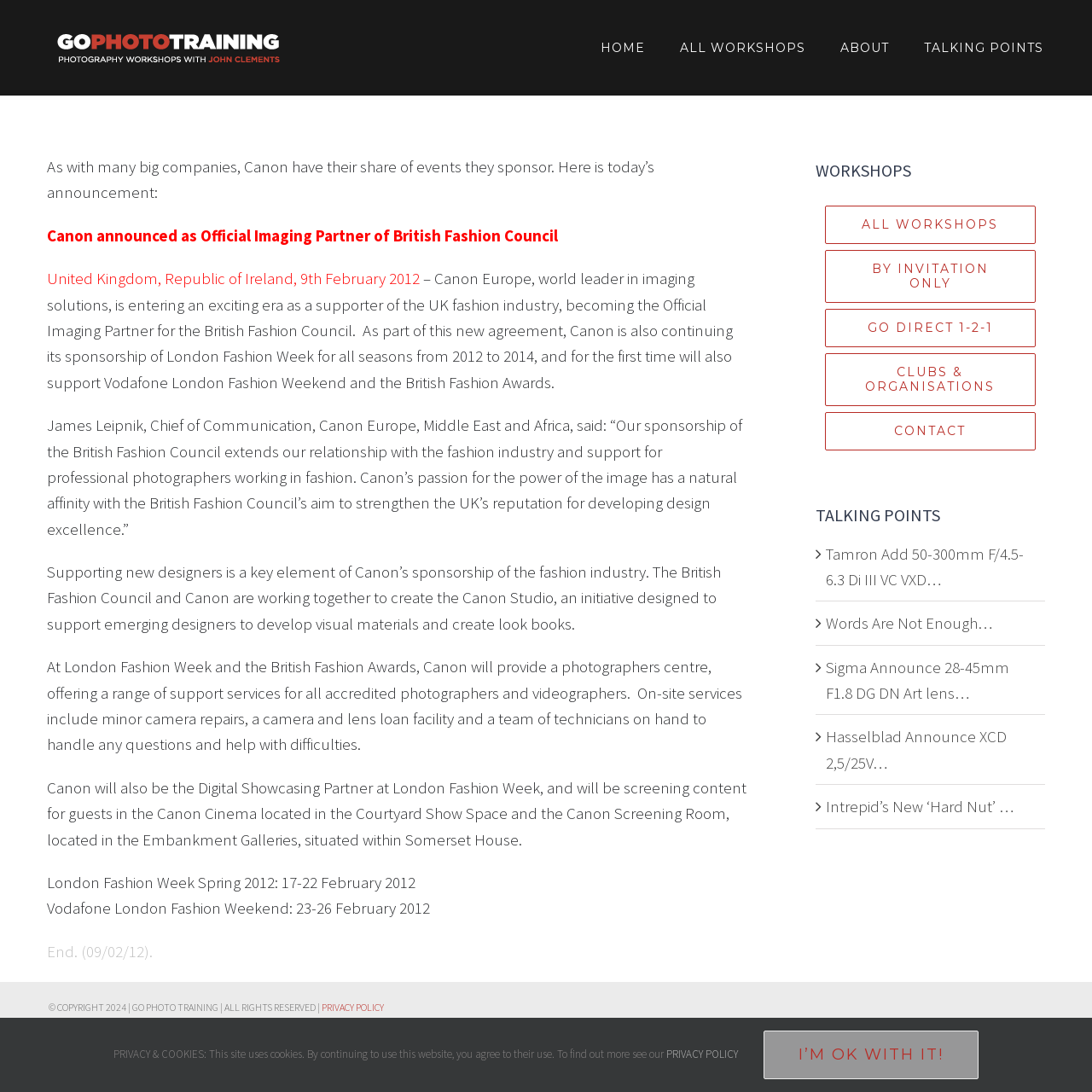What is the Canon Studio initiative?
Based on the image, provide a one-word or brief-phrase response.

Support emerging designers